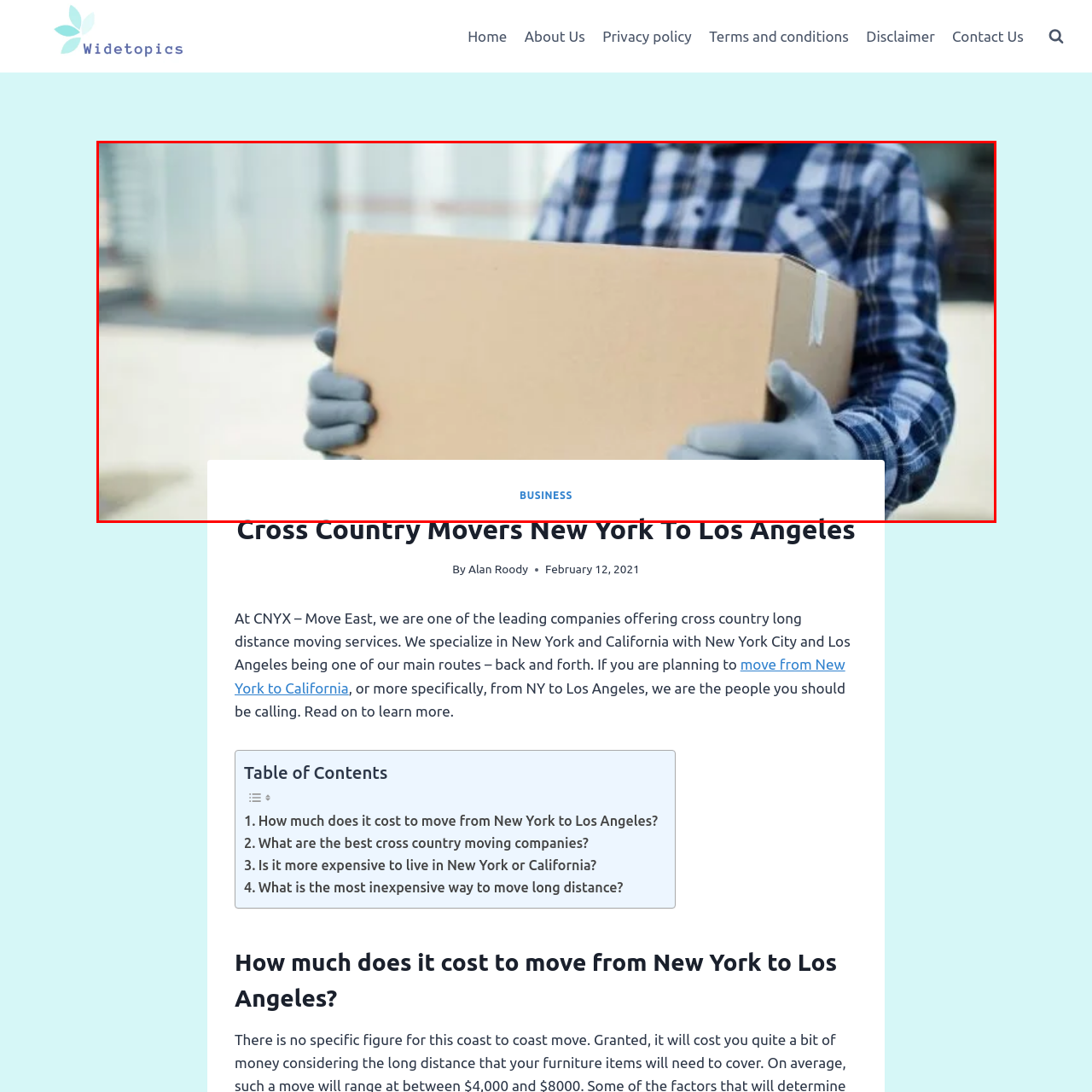Focus on the part of the image that is marked with a yellow outline and respond in detail to the following inquiry based on what you observe: 
What is the backdrop of the image?

The image features a worker in the foreground, and the background of the image appears to be a commercial or industrial setting, possibly indicating a warehouse or loading area, which is a common environment for the moving industry.